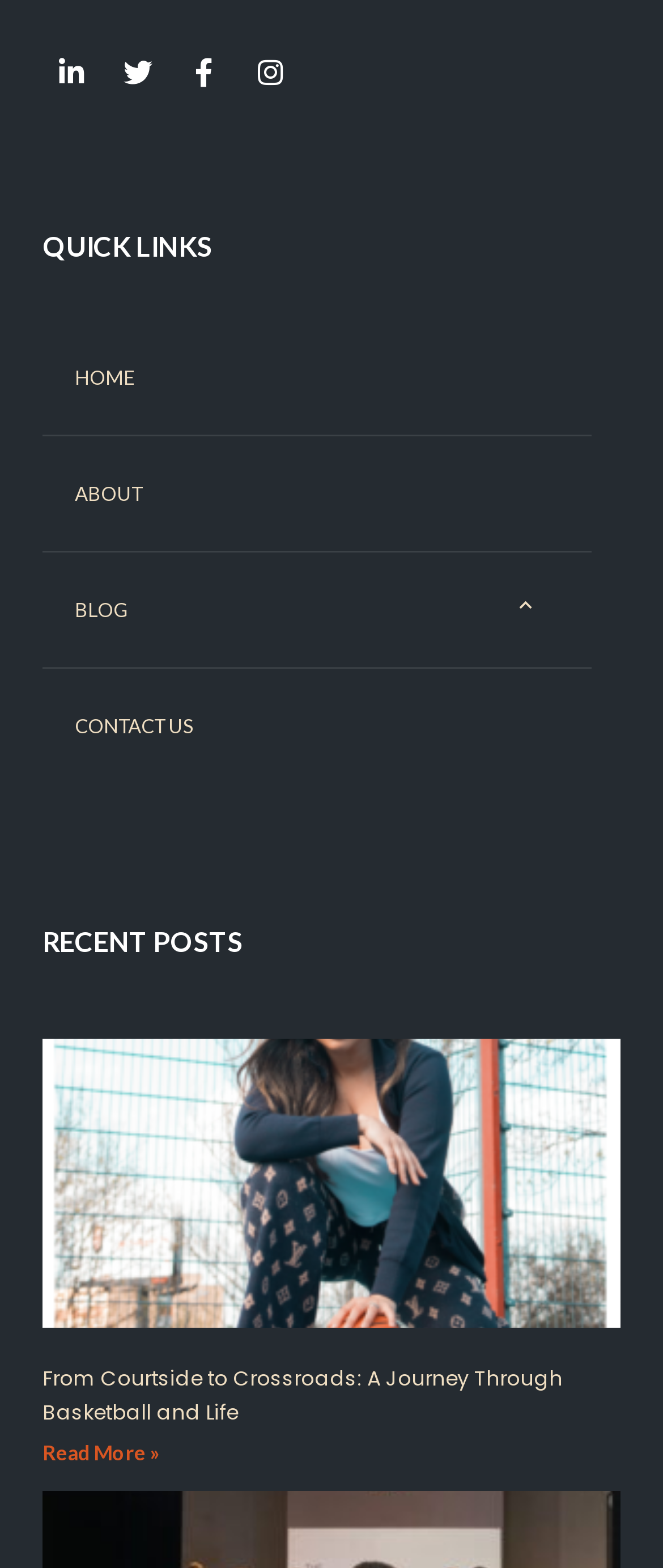Please identify the bounding box coordinates of the element on the webpage that should be clicked to follow this instruction: "View LinkedIn profile". The bounding box coordinates should be given as four float numbers between 0 and 1, formatted as [left, top, right, bottom].

[0.064, 0.027, 0.151, 0.064]